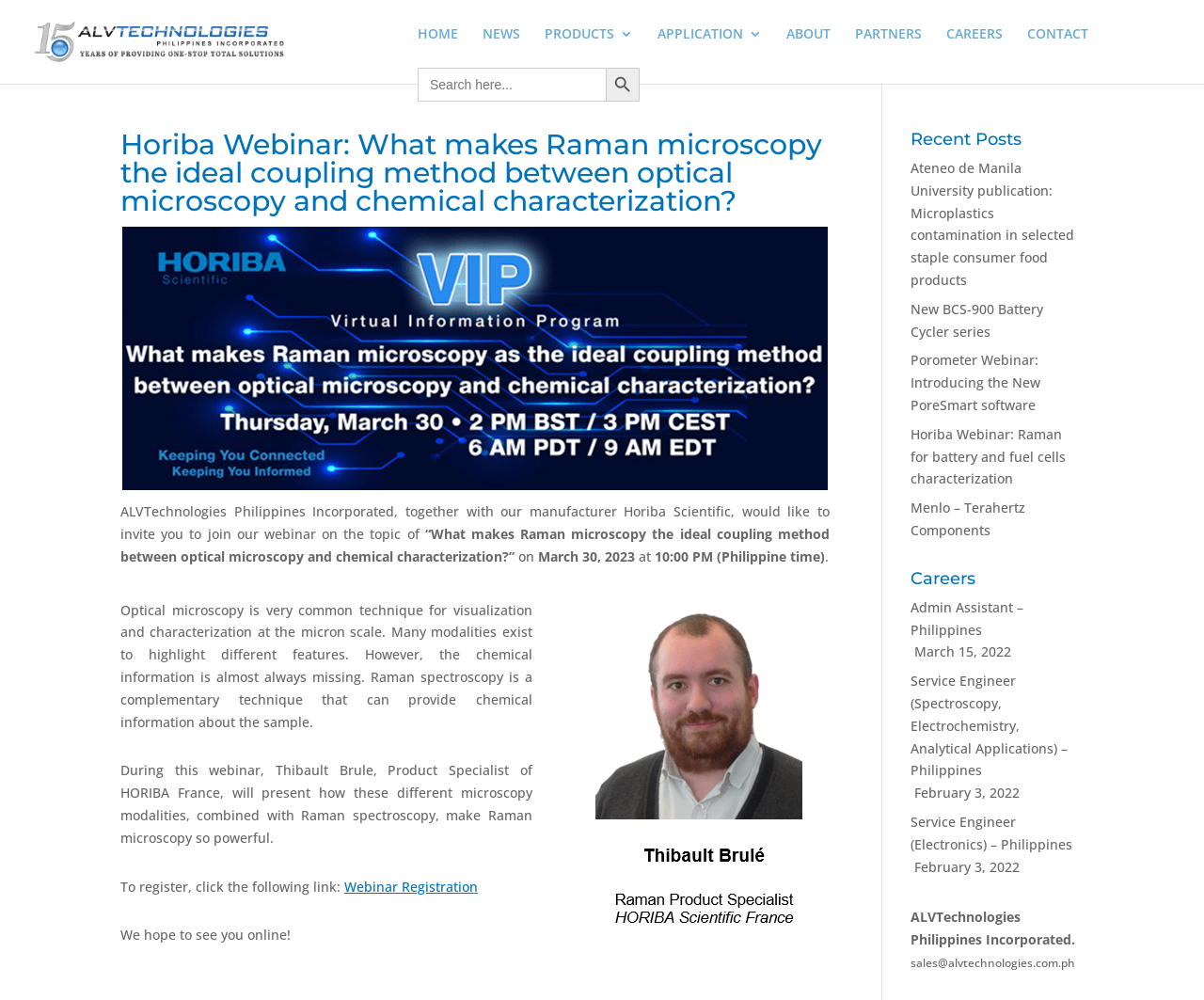What is the company that organized the webinar?
Look at the image and answer with only one word or phrase.

ALVTechnologies